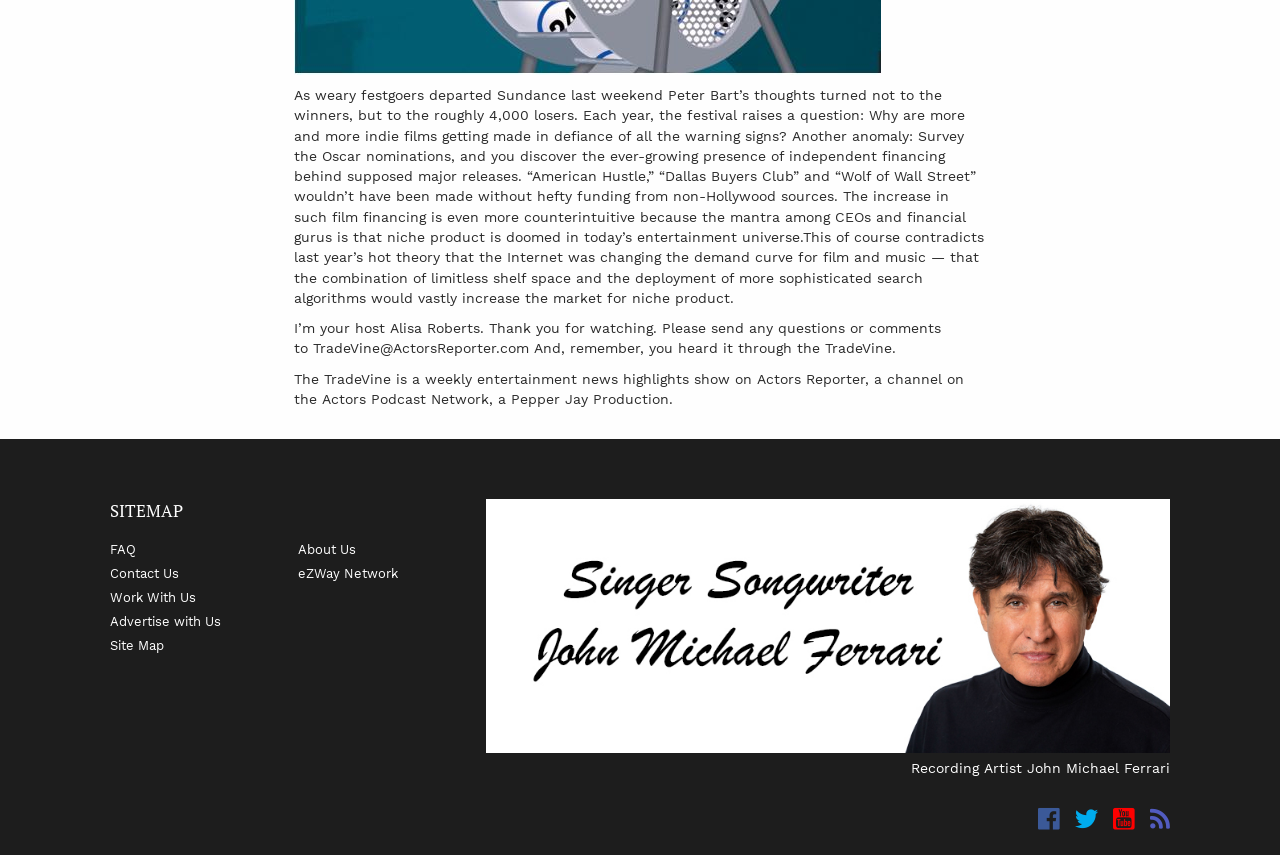What is the name of the network?
Could you answer the question with a detailed and thorough explanation?

The text mentions that Actors Reporter is a channel on the Actors Podcast Network, which is a Pepper Jay Production.